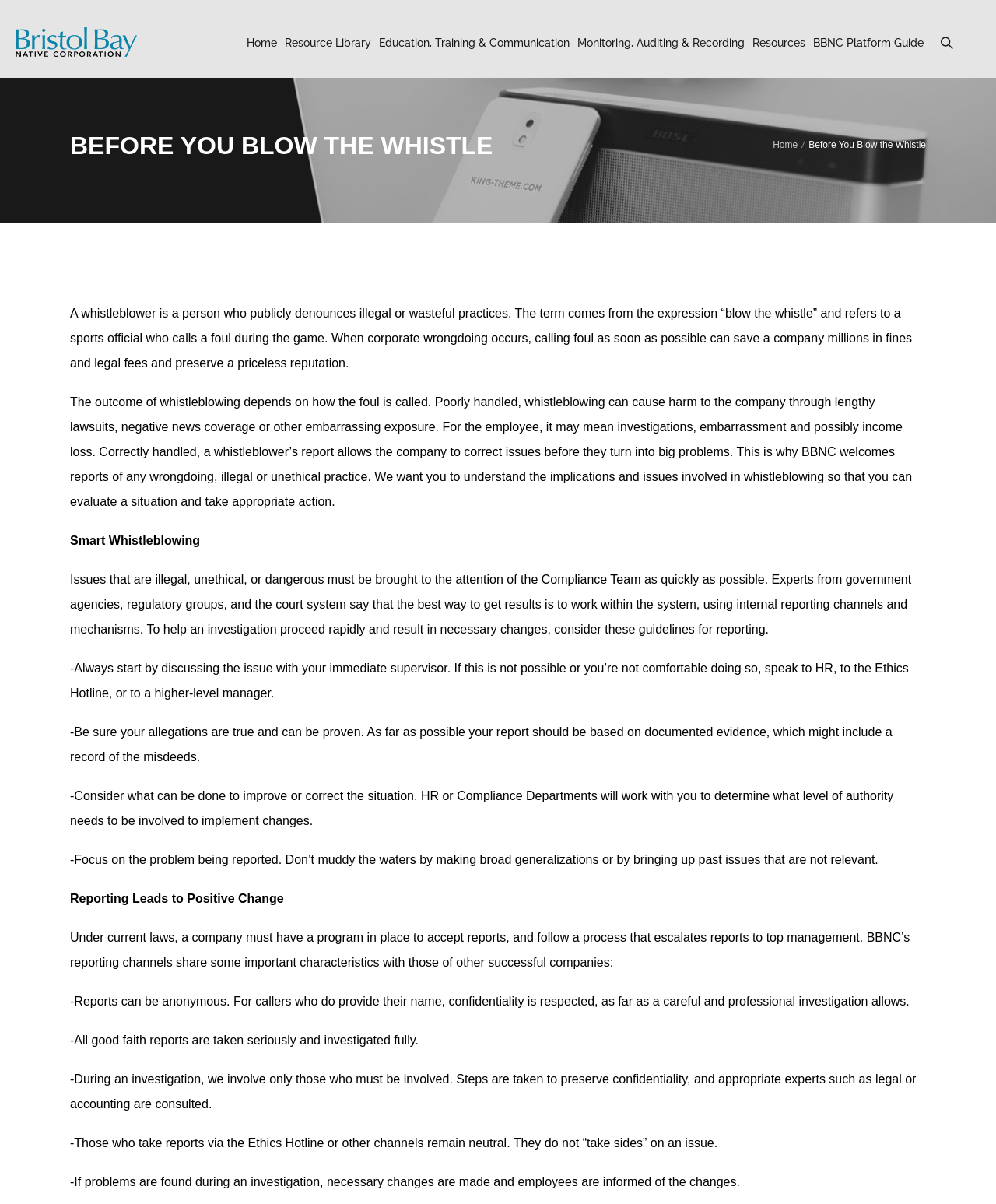Indicate the bounding box coordinates of the clickable region to achieve the following instruction: "Click on the 'Operating with Integrity' link."

[0.016, 0.023, 0.15, 0.055]